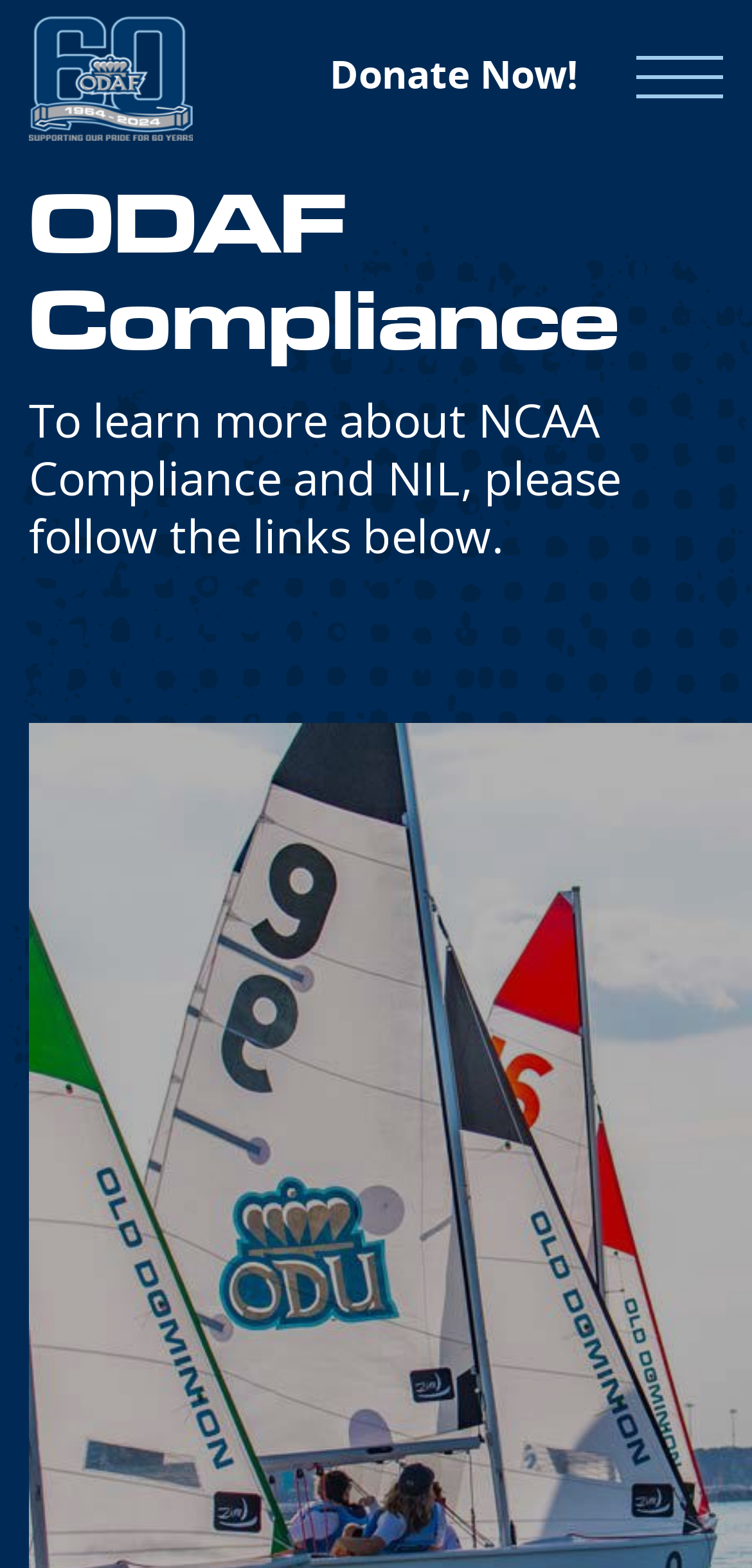Determine the bounding box coordinates for the clickable element to execute this instruction: "Check Game Day information". Provide the coordinates as four float numbers between 0 and 1, i.e., [left, top, right, bottom].

[0.0, 0.398, 1.0, 0.472]